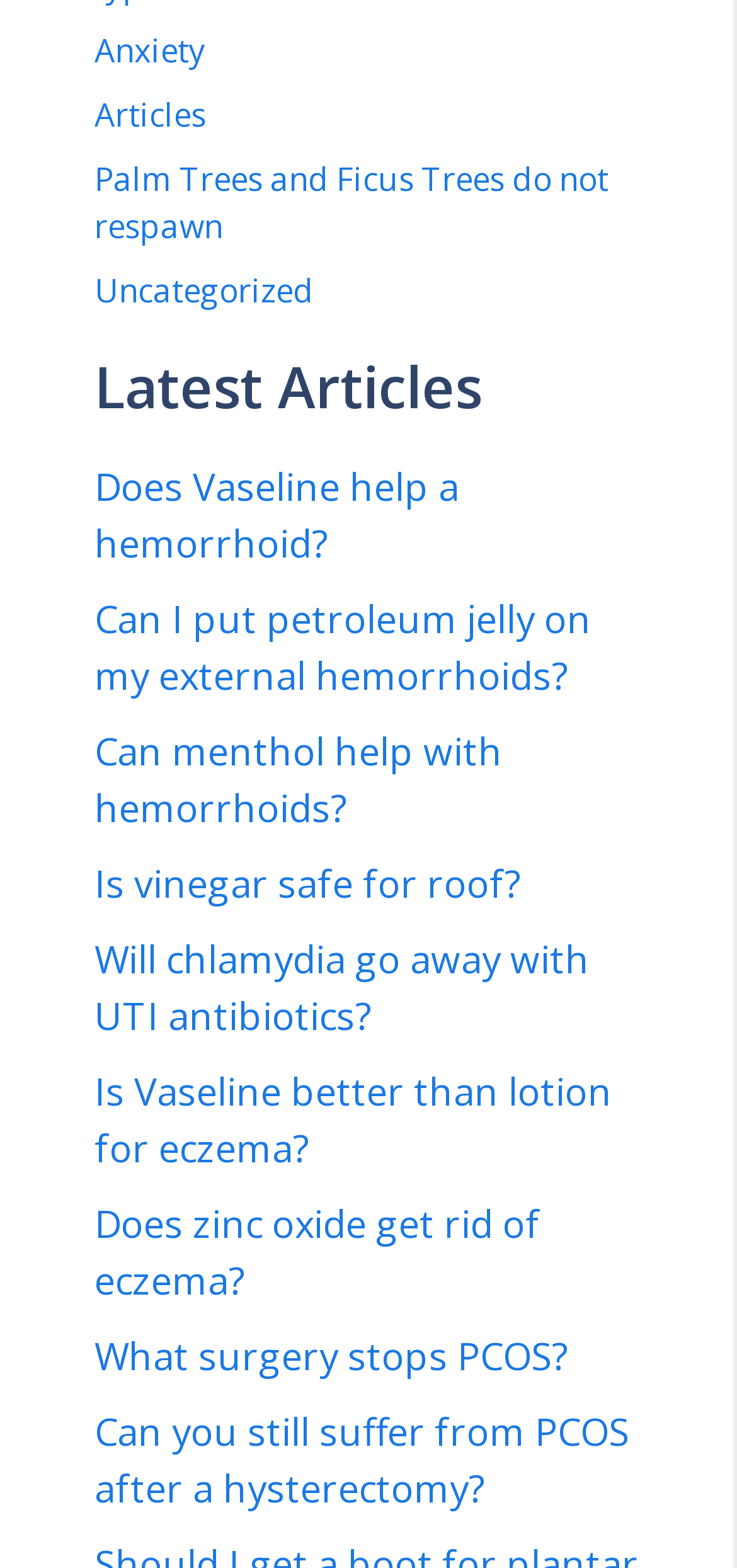Given the element description "Can menthol help with hemorrhoids?" in the screenshot, predict the bounding box coordinates of that UI element.

[0.128, 0.463, 0.682, 0.532]